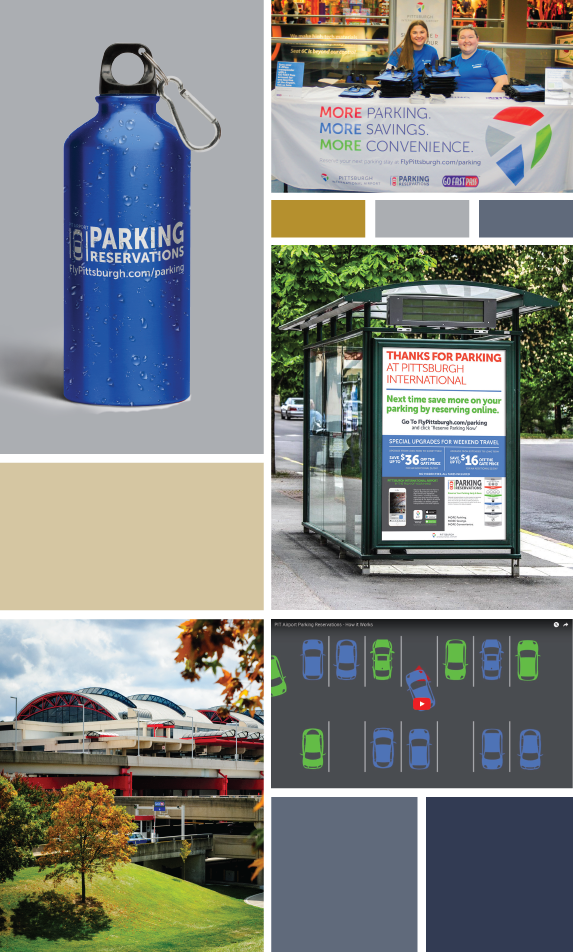Provide your answer in one word or a succinct phrase for the question: 
What is the purpose of the informational kiosk?

To provide price details